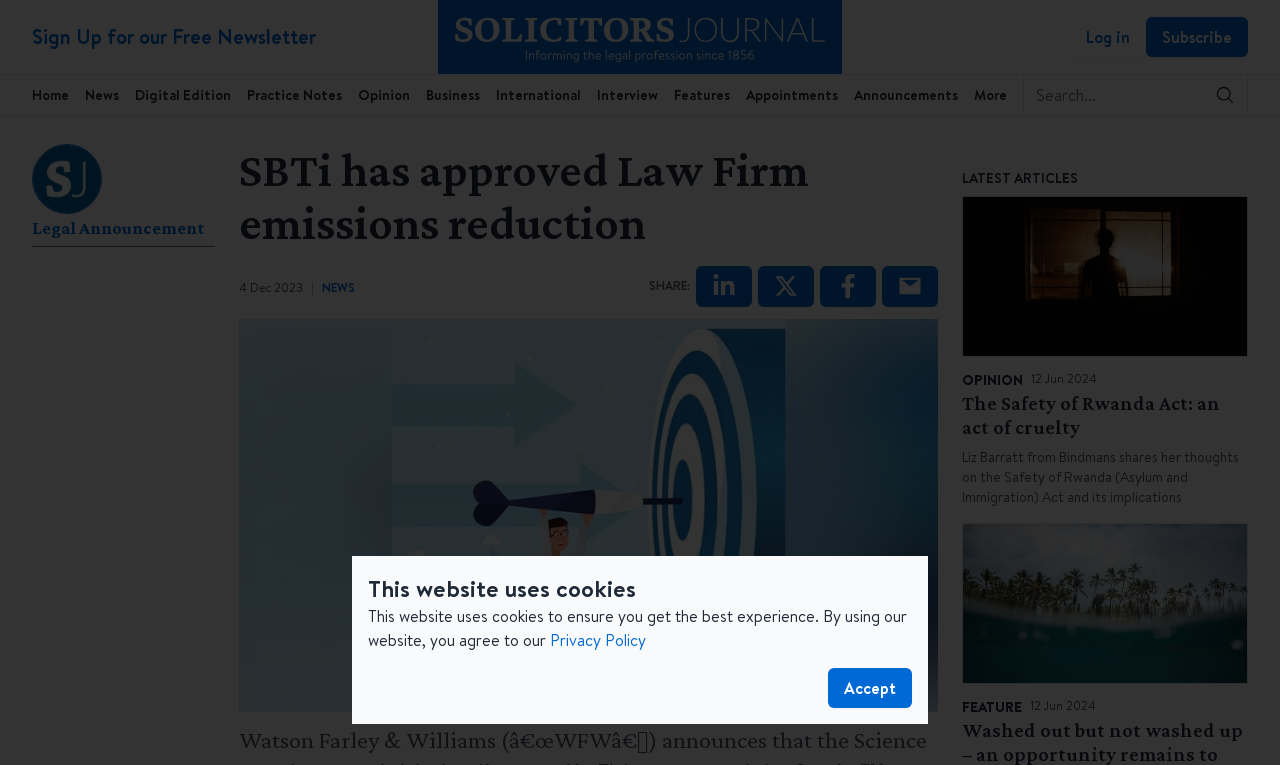Provide the bounding box coordinates of the area you need to click to execute the following instruction: "Log in".

[0.836, 0.022, 0.895, 0.074]